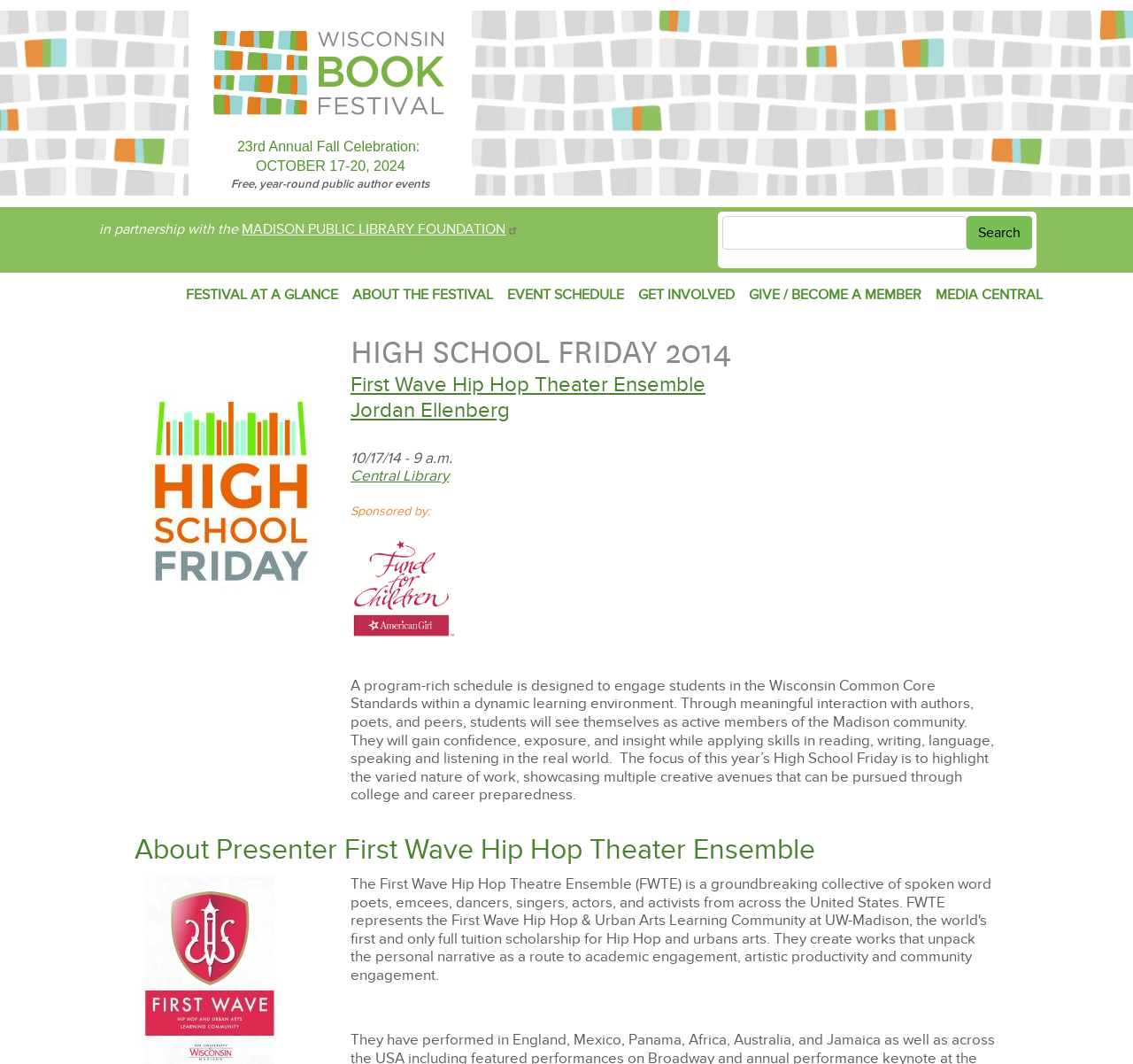Identify the bounding box coordinates of the element to click to follow this instruction: 'Get involved in the festival'. Ensure the coordinates are four float values between 0 and 1, provided as [left, top, right, bottom].

[0.557, 0.263, 0.655, 0.292]